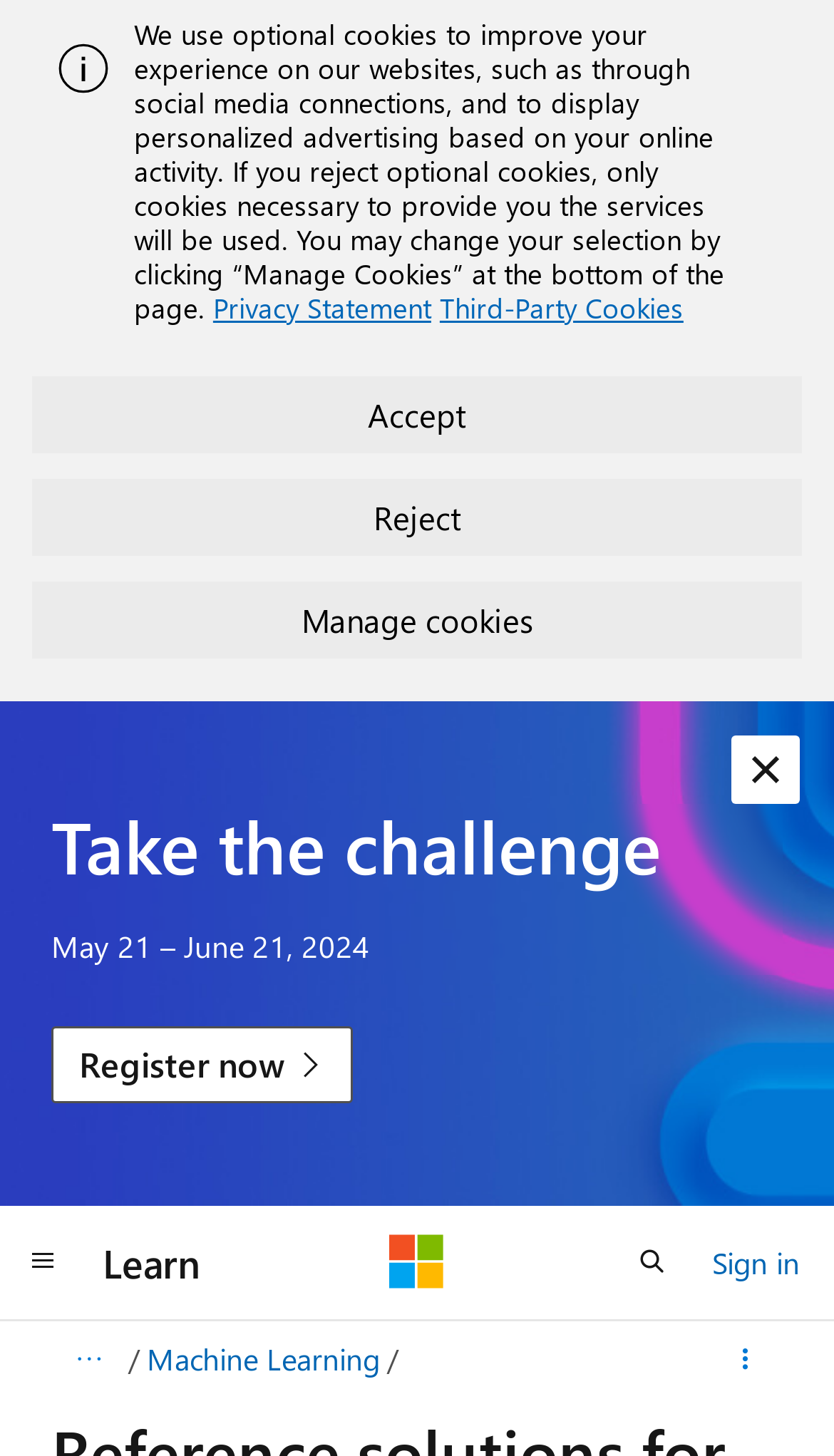Please indicate the bounding box coordinates of the element's region to be clicked to achieve the instruction: "Sign in". Provide the coordinates as four float numbers between 0 and 1, i.e., [left, top, right, bottom].

[0.854, 0.848, 0.959, 0.886]